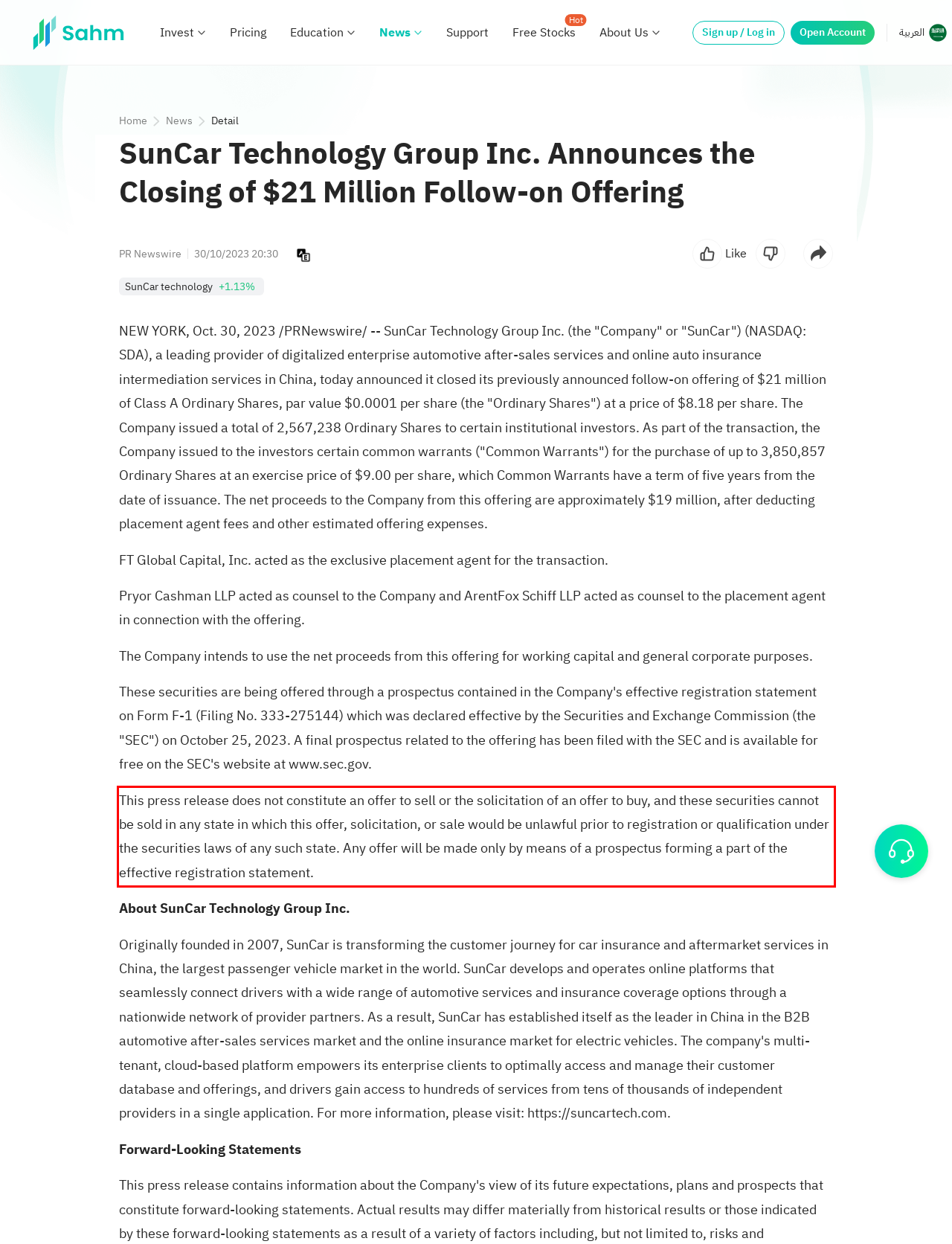Using the provided webpage screenshot, recognize the text content in the area marked by the red bounding box.

This press release does not constitute an offer to sell or the solicitation of an offer to buy, and these securities cannot be sold in any state in which this offer, solicitation, or sale would be unlawful prior to registration or qualification under the securities laws of any such state. Any offer will be made only by means of a prospectus forming a part of the effective registration statement.